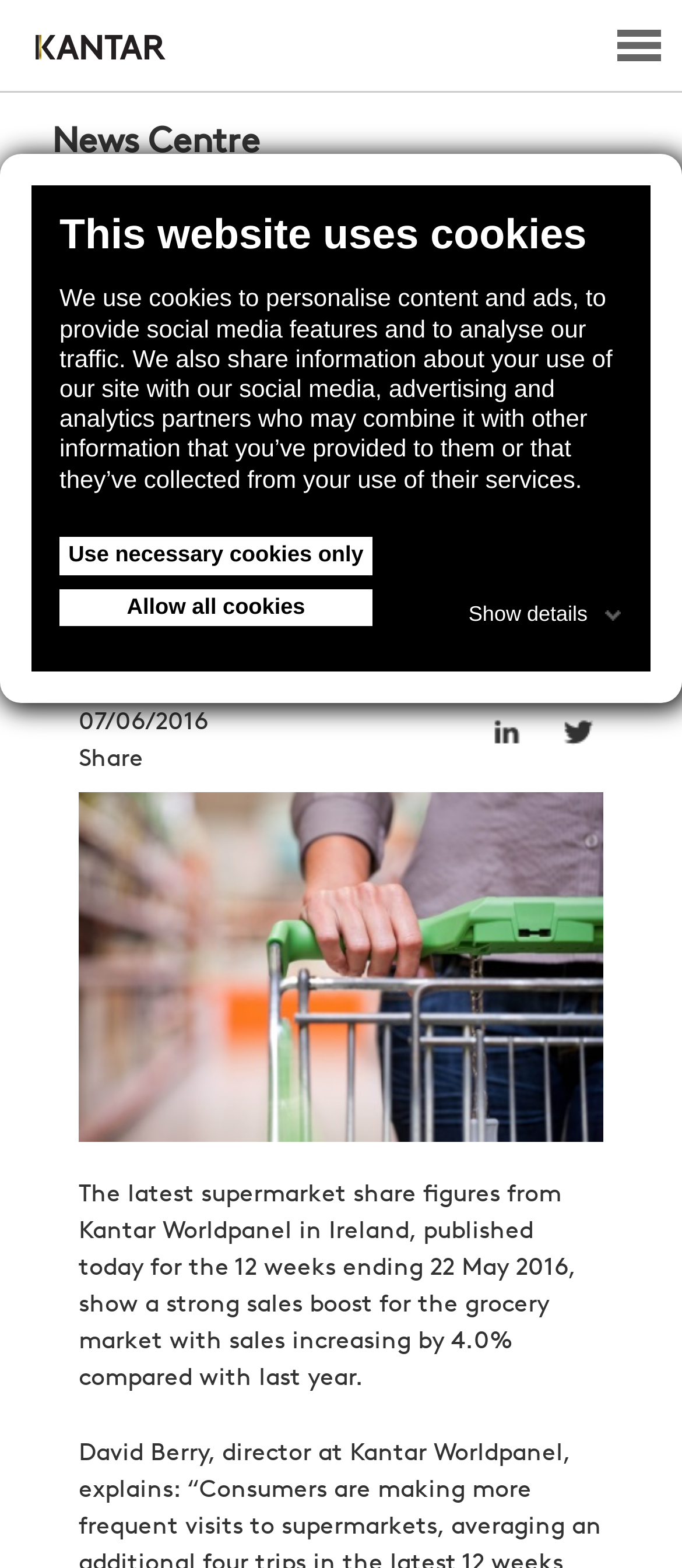Provide a brief response in the form of a single word or phrase:
What is the action mentioned in the 'Share' button?

Share